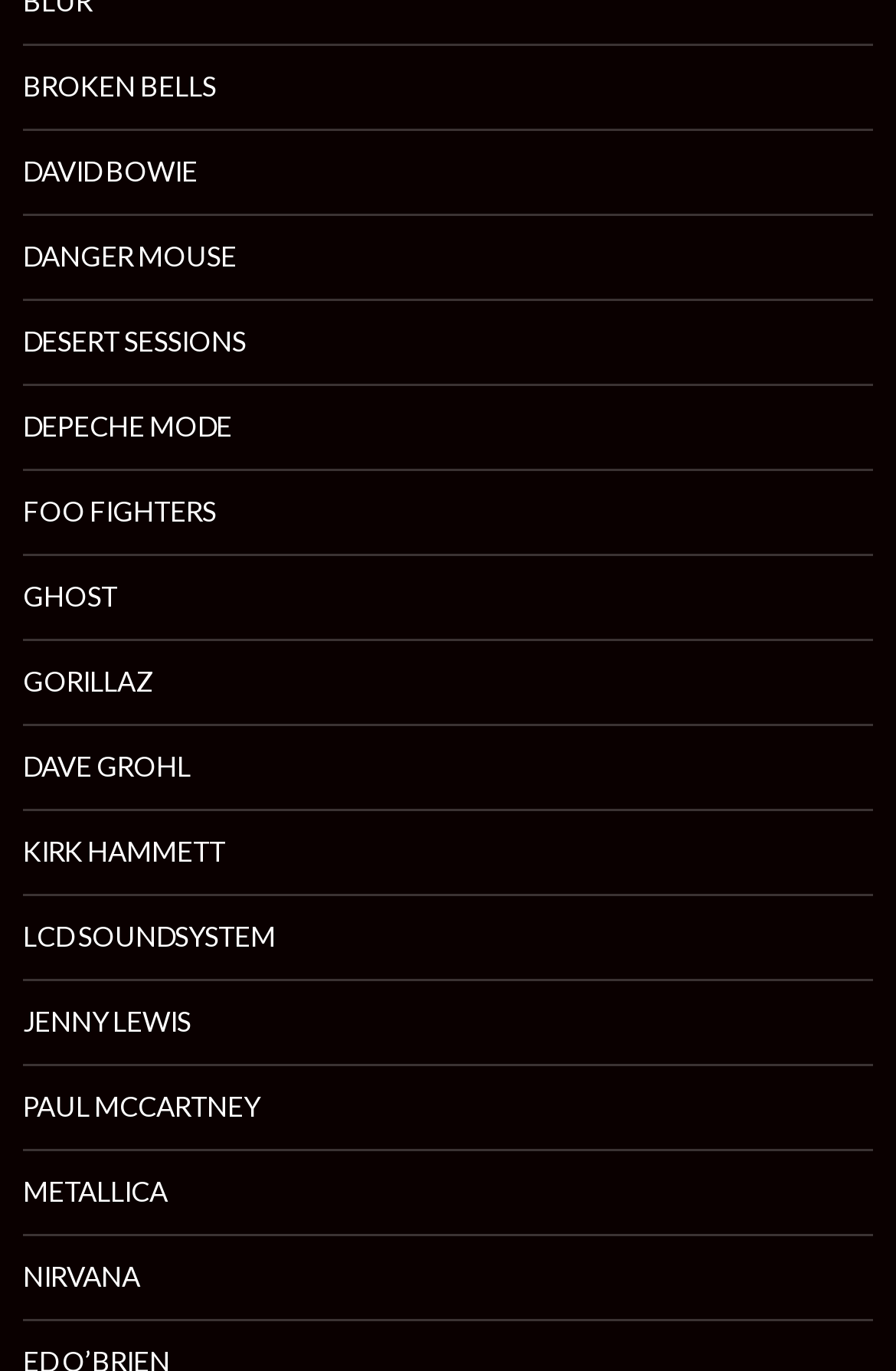Give a short answer using one word or phrase for the question:
How many artists' names start with 'D'?

3